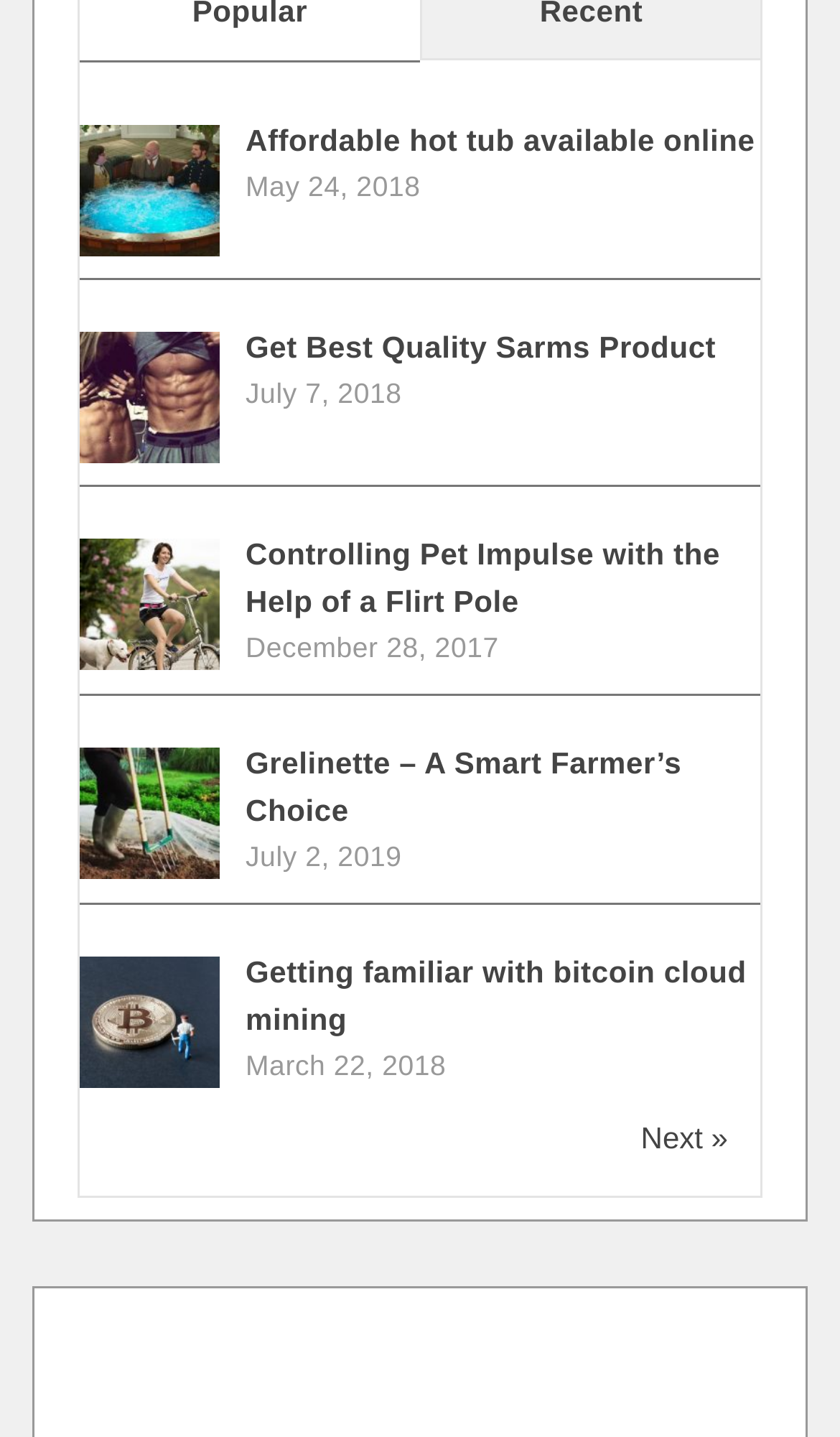What is the text of the last link on the webpage?
Relying on the image, give a concise answer in one word or a brief phrase.

Next »